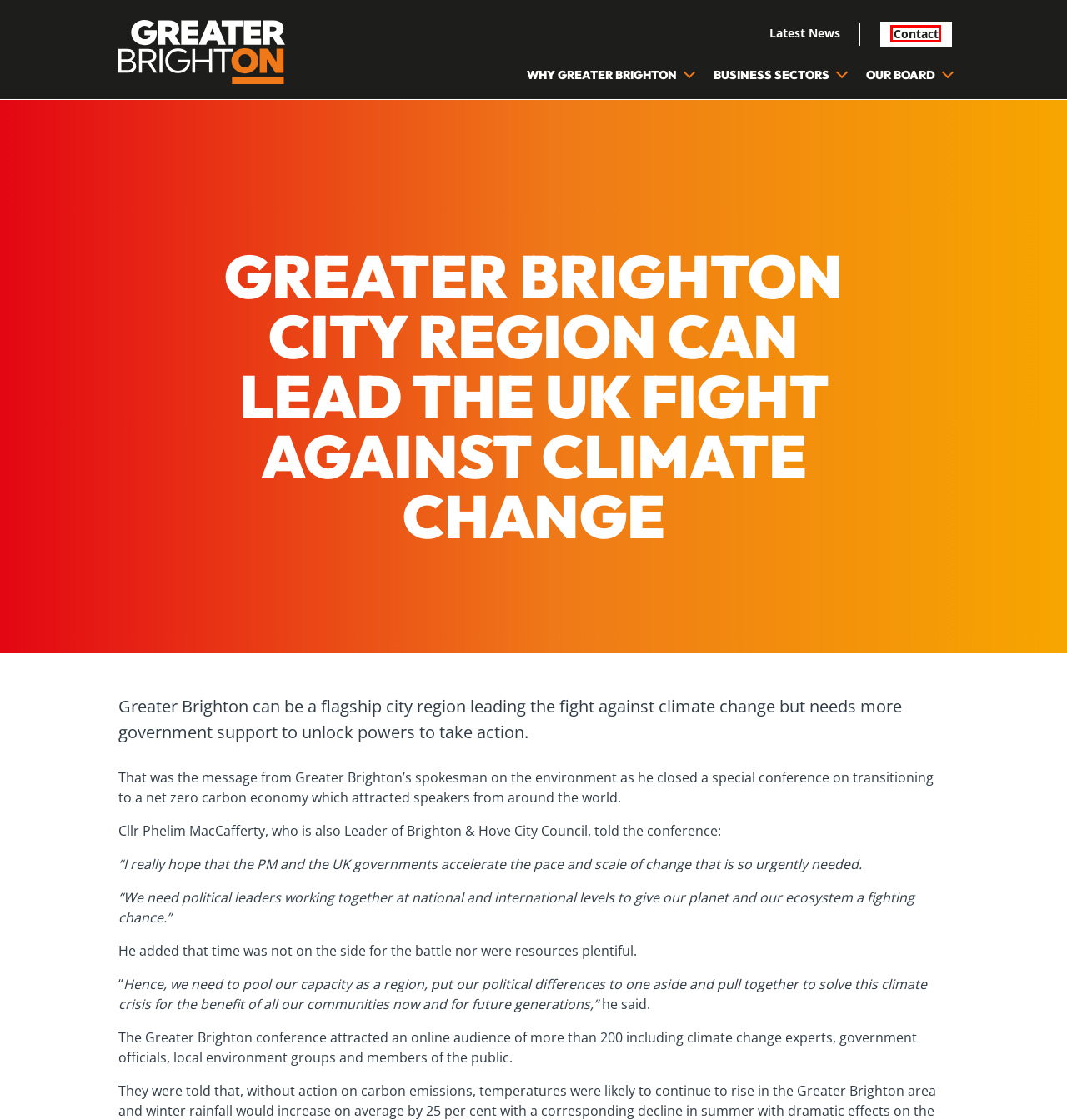You are given a screenshot of a webpage with a red bounding box around an element. Choose the most fitting webpage description for the page that appears after clicking the element within the red bounding box. Here are the candidates:
A. Live Here - Greater Brighton
B. Accessibility - Greater Brighton
C. Business Sectors - Greater Brighton
D. Contact Us - Greater Brighton
E. Latest News - Greater Brighton
F. Our Board - Greater Brighton
G. Home - Greater Brighton
H. Why Greater Brighton - Greater Brighton

D